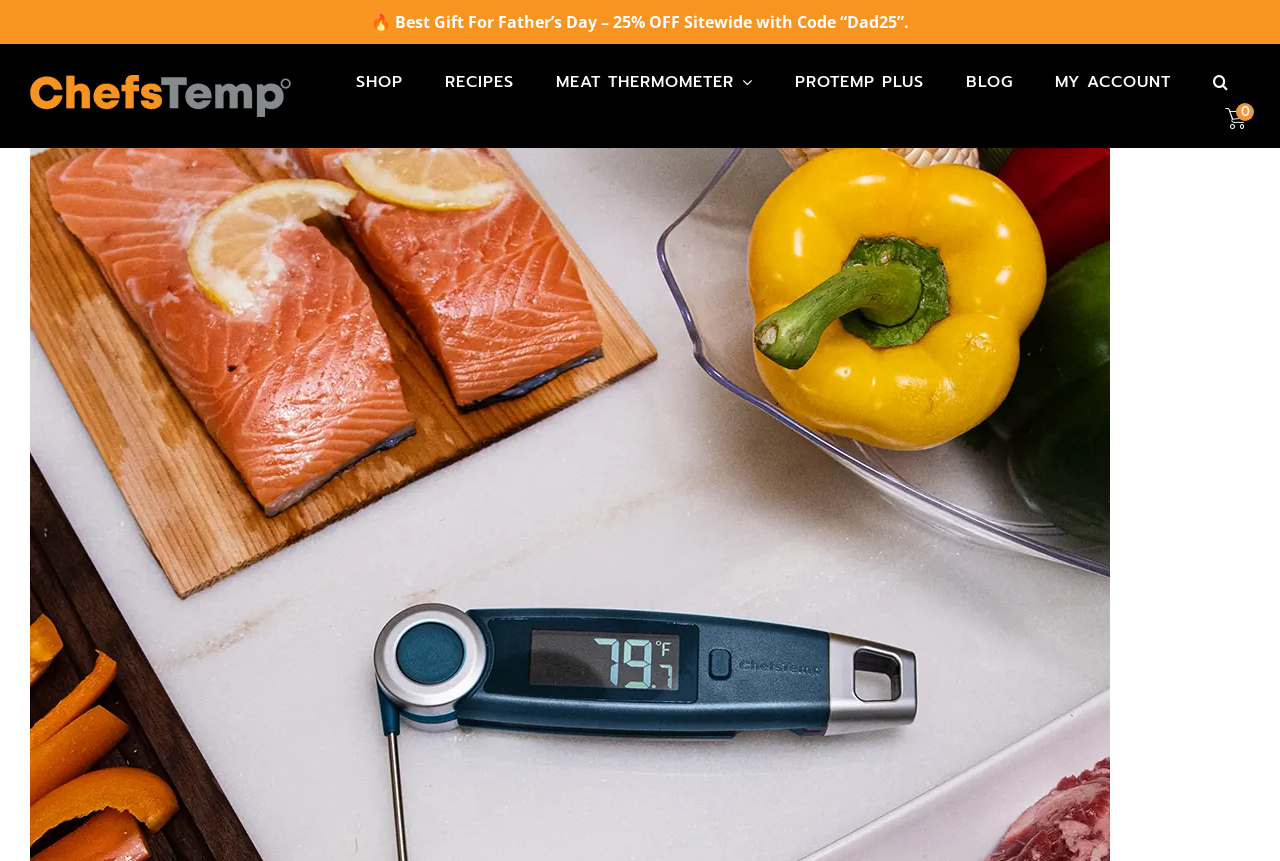Provide the bounding box coordinates, formatted as (top-left x, top-left y, bottom-right x, bottom-right y), with all values being floating point numbers between 0 and 1. Identify the bounding box of the UI element that matches the description: aria-label="Search" title="Search"

[0.943, 0.074, 0.965, 0.116]